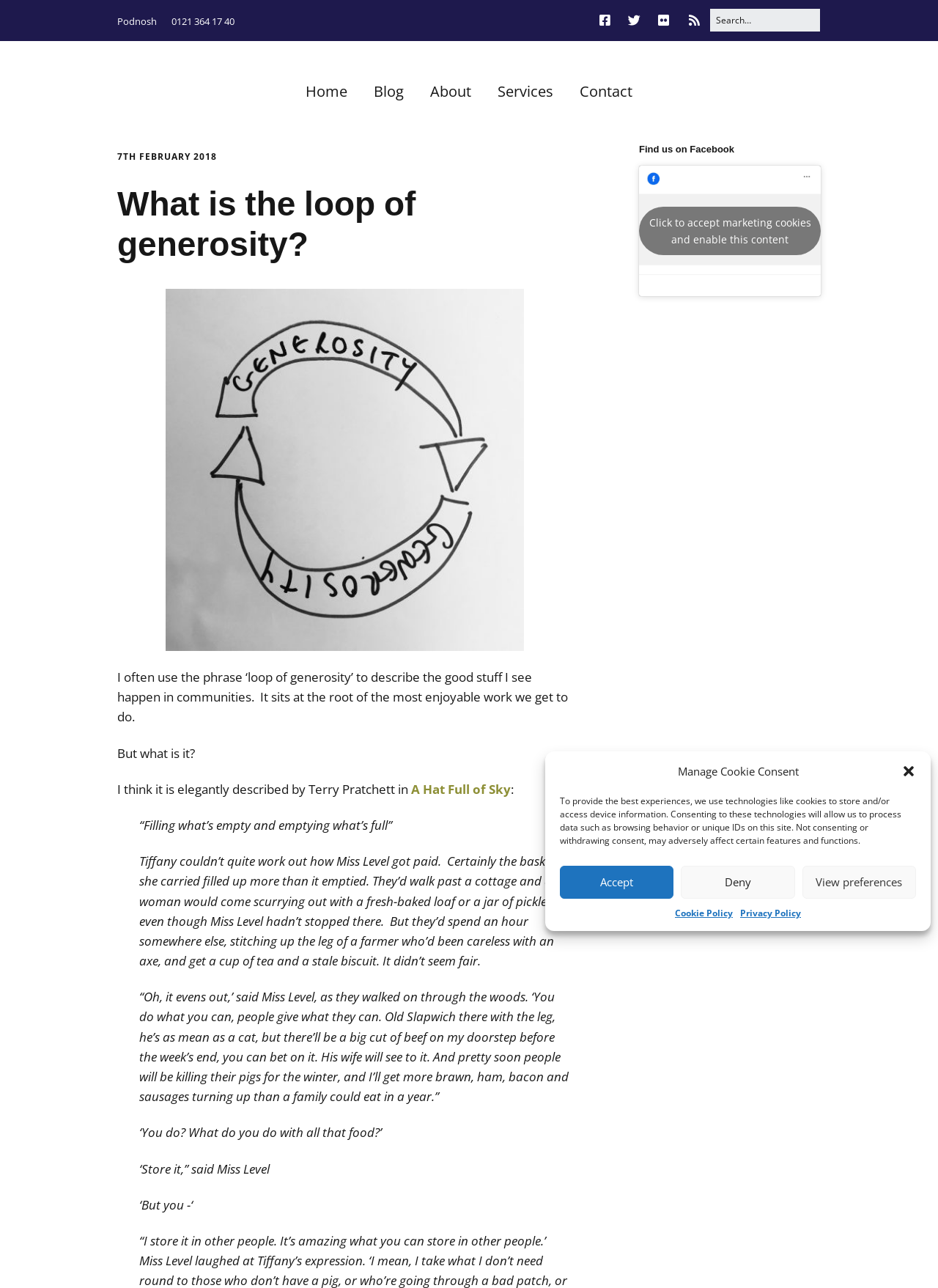Please provide a comprehensive answer to the question below using the information from the image: What is the date mentioned in the webpage?

The date is mentioned in the webpage, specifically in the section where the article's timestamp is provided.